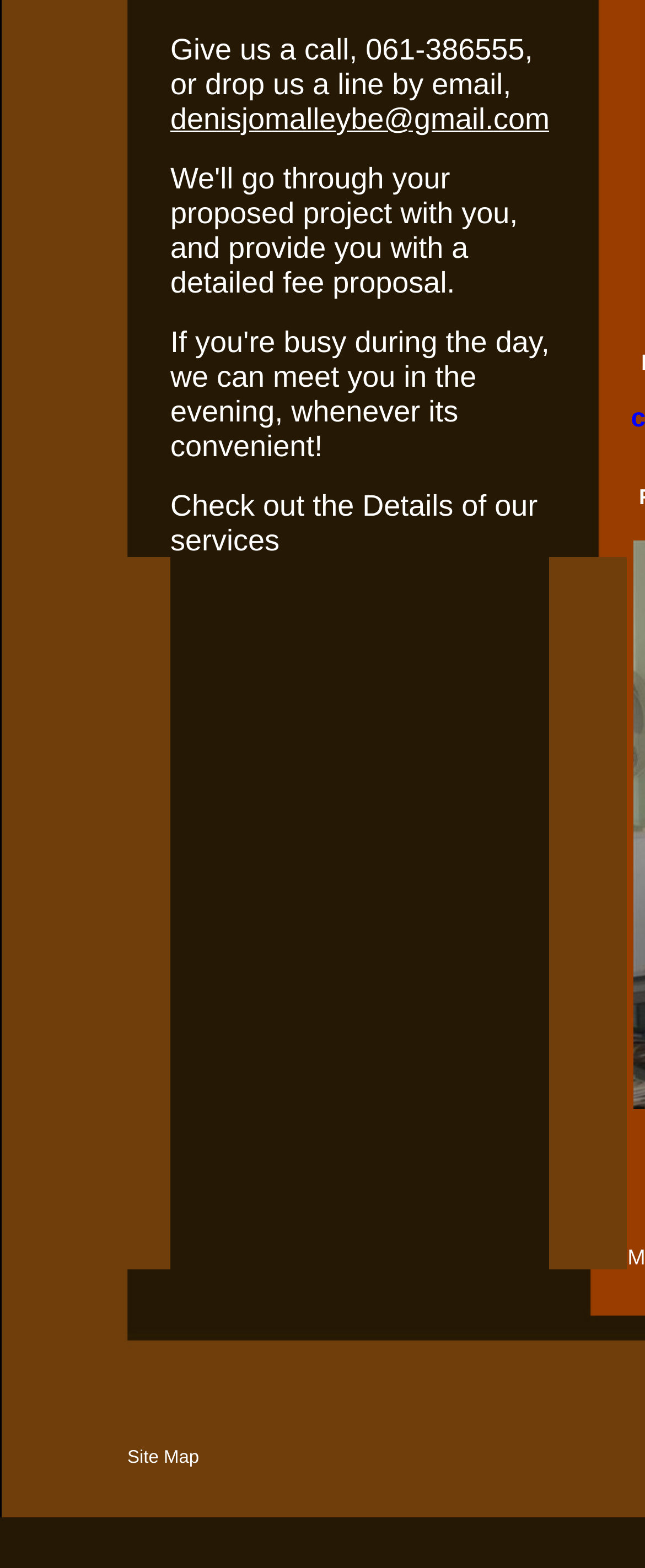Can you look at the image and give a comprehensive answer to the question:
What is the email address to contact?

The email address can be found in the link element next to the phone number, which says 'denisjomalleybe@gmail.com'.